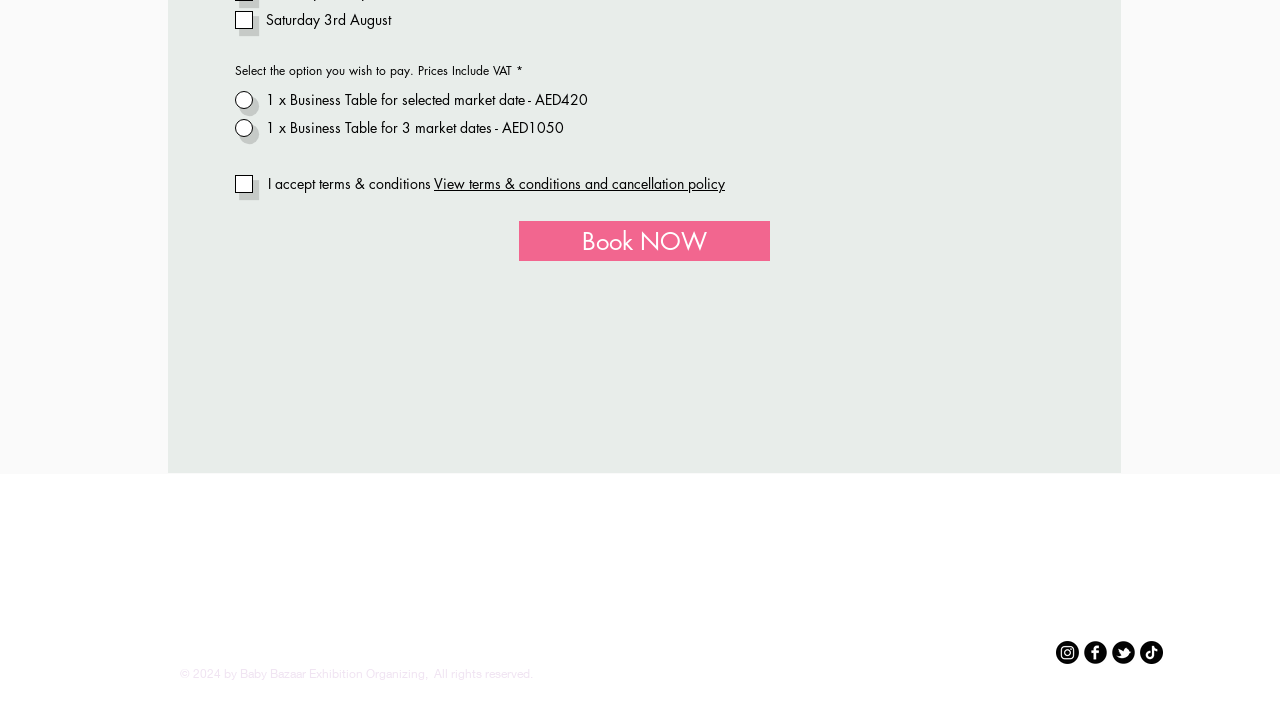Please identify the bounding box coordinates of the area that needs to be clicked to follow this instruction: "View the terms and conditions and cancellation policy".

[0.337, 0.248, 0.566, 0.275]